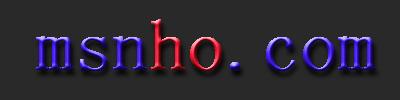Identify and describe all the elements present in the image.

The image features the logo of "msnho.com," presented in a striking color scheme. The text is stylized, with "msnho" rendered in bold letters, featuring a vibrant red "m" and "h," complemented by a deep blue for the remaining letters "s," "n," and "o." This logo is set against a dark background, enhancing its visual appeal and making it stand out. It represents the website that aims to serve as a business social networking platform, inviting users to engage with its content and services.